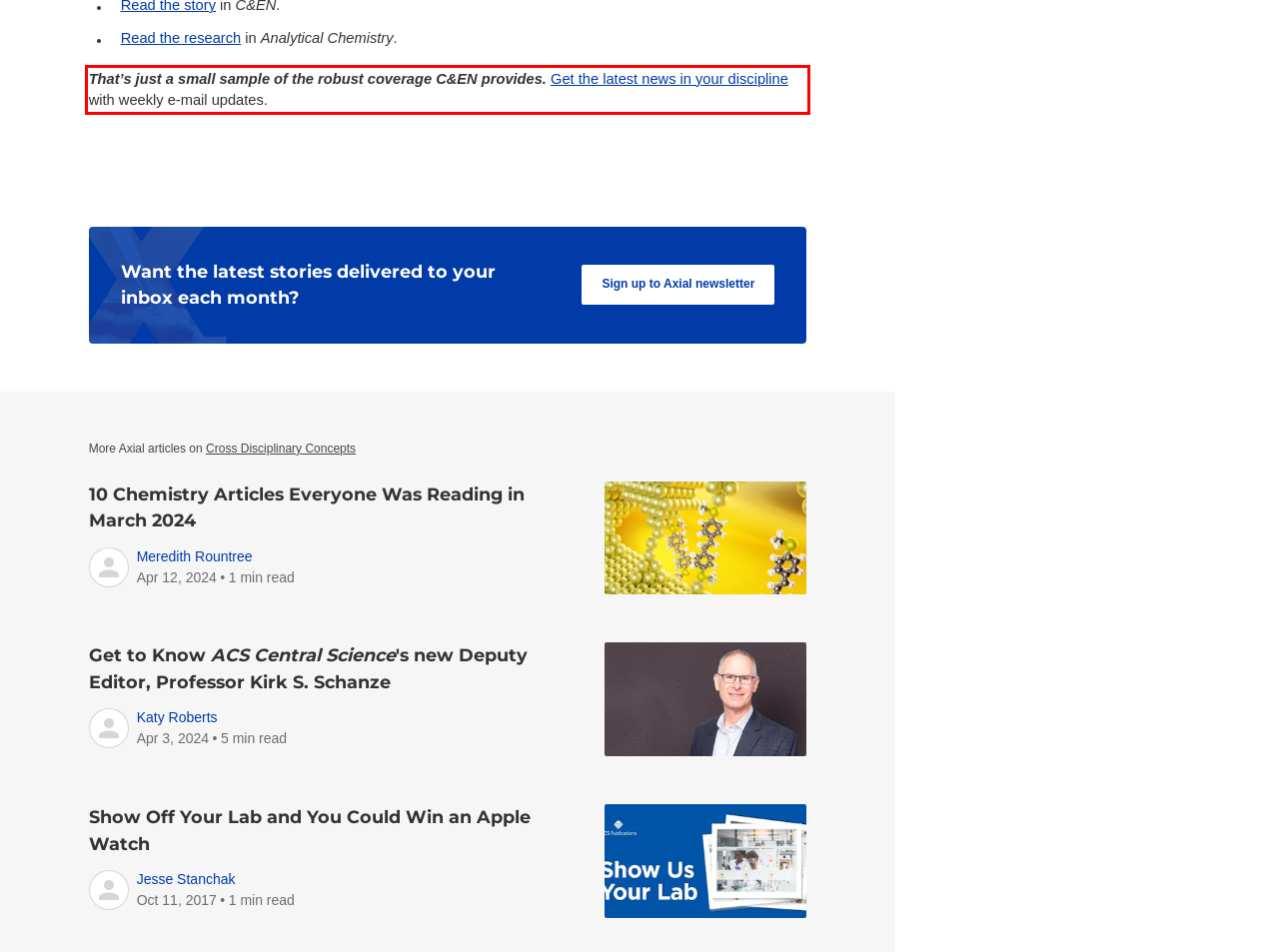Using OCR, extract the text content found within the red bounding box in the given webpage screenshot.

That’s just a small sample of the robust coverage C&EN provides. Get the latest news in your discipline with weekly e-mail updates.